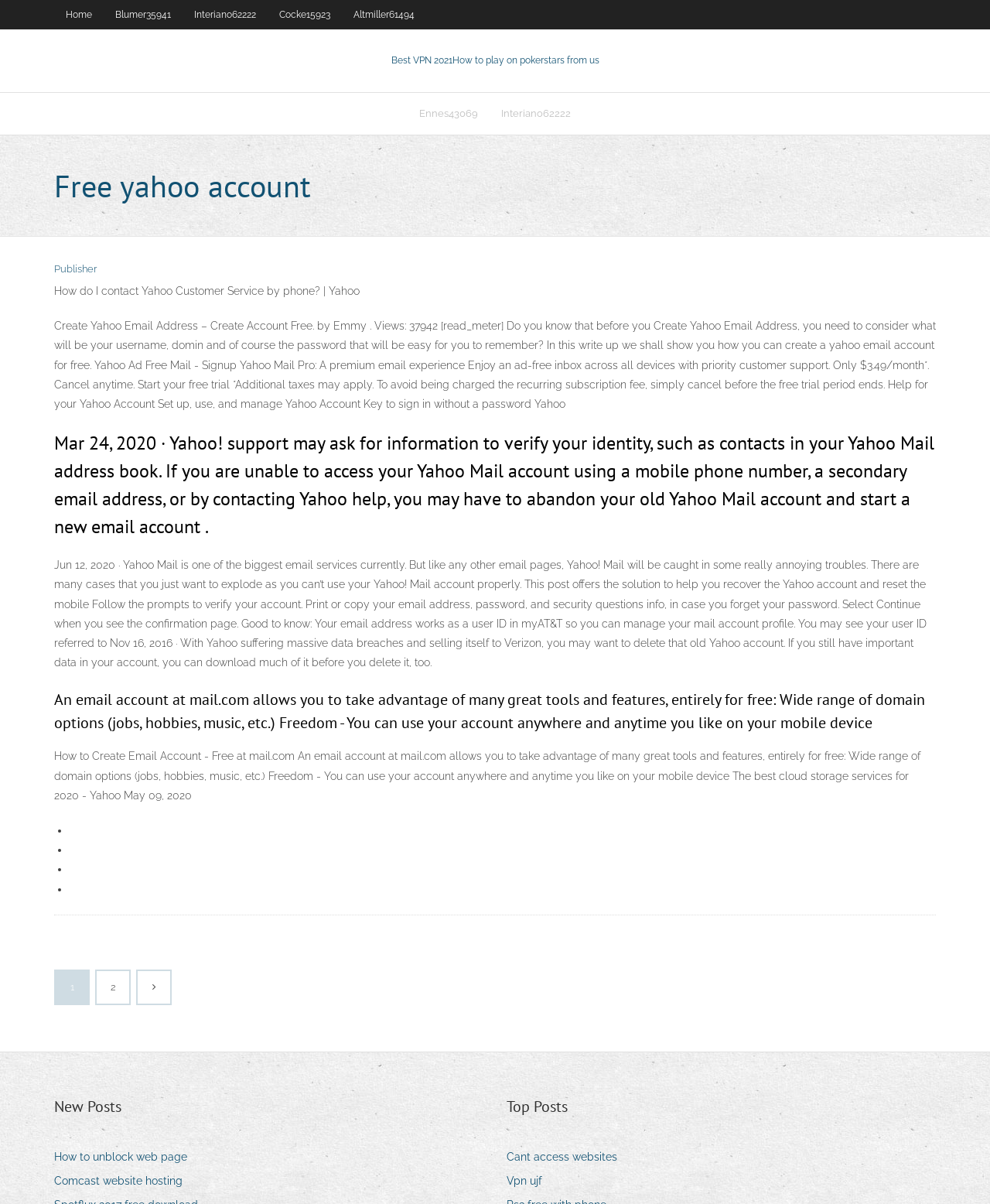Determine the bounding box coordinates for the UI element with the following description: "2". The coordinates should be four float numbers between 0 and 1, represented as [left, top, right, bottom].

[0.098, 0.806, 0.13, 0.833]